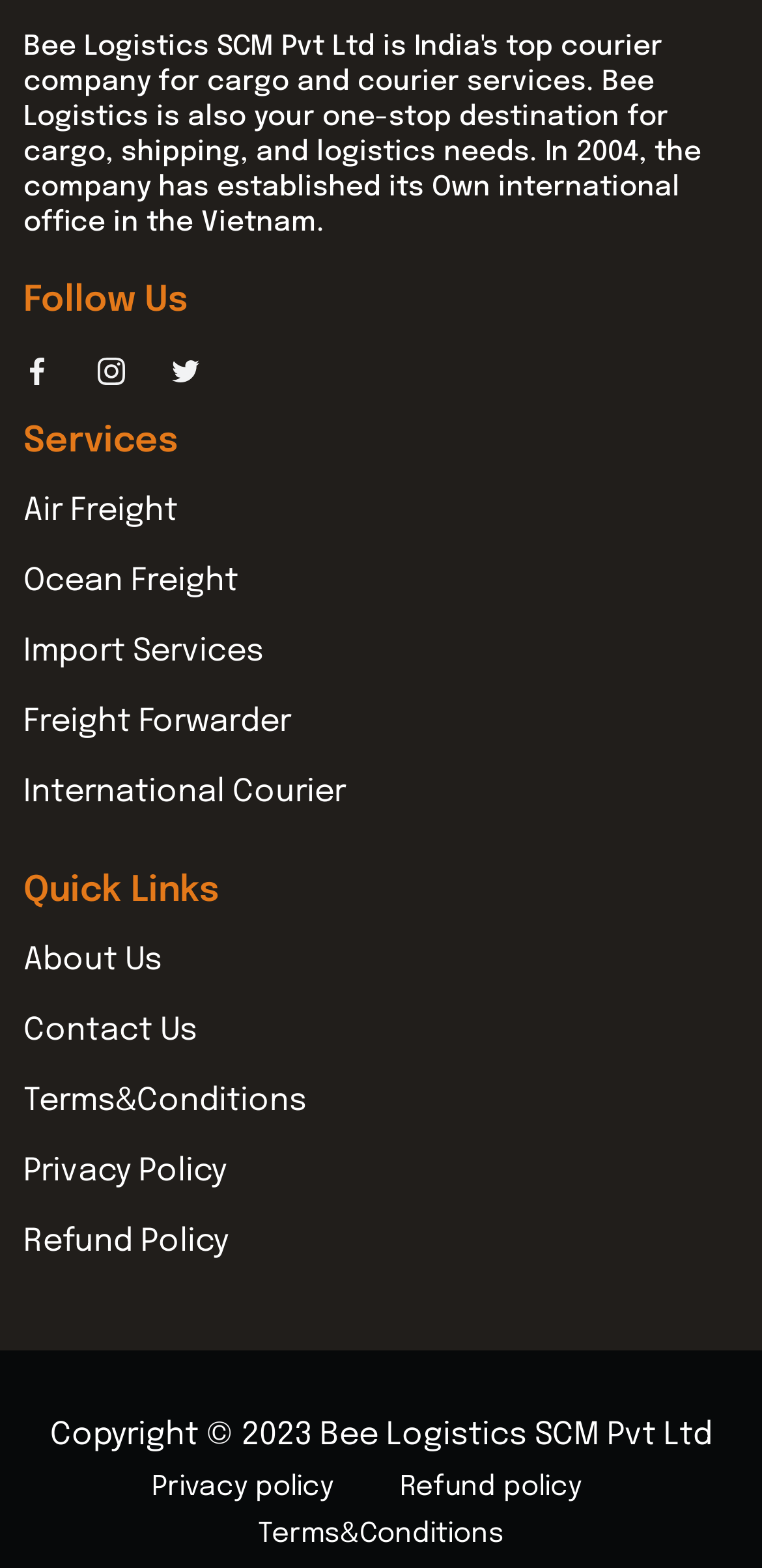How many links are under the 'Services' heading?
Please give a well-detailed answer to the question.

I counted the number of links under the 'Services' heading, which are 'Air Freight', 'Ocean Freight', 'Import Services', 'Freight Forwarder', and 'International Courier', and found that there are 5 links in total.